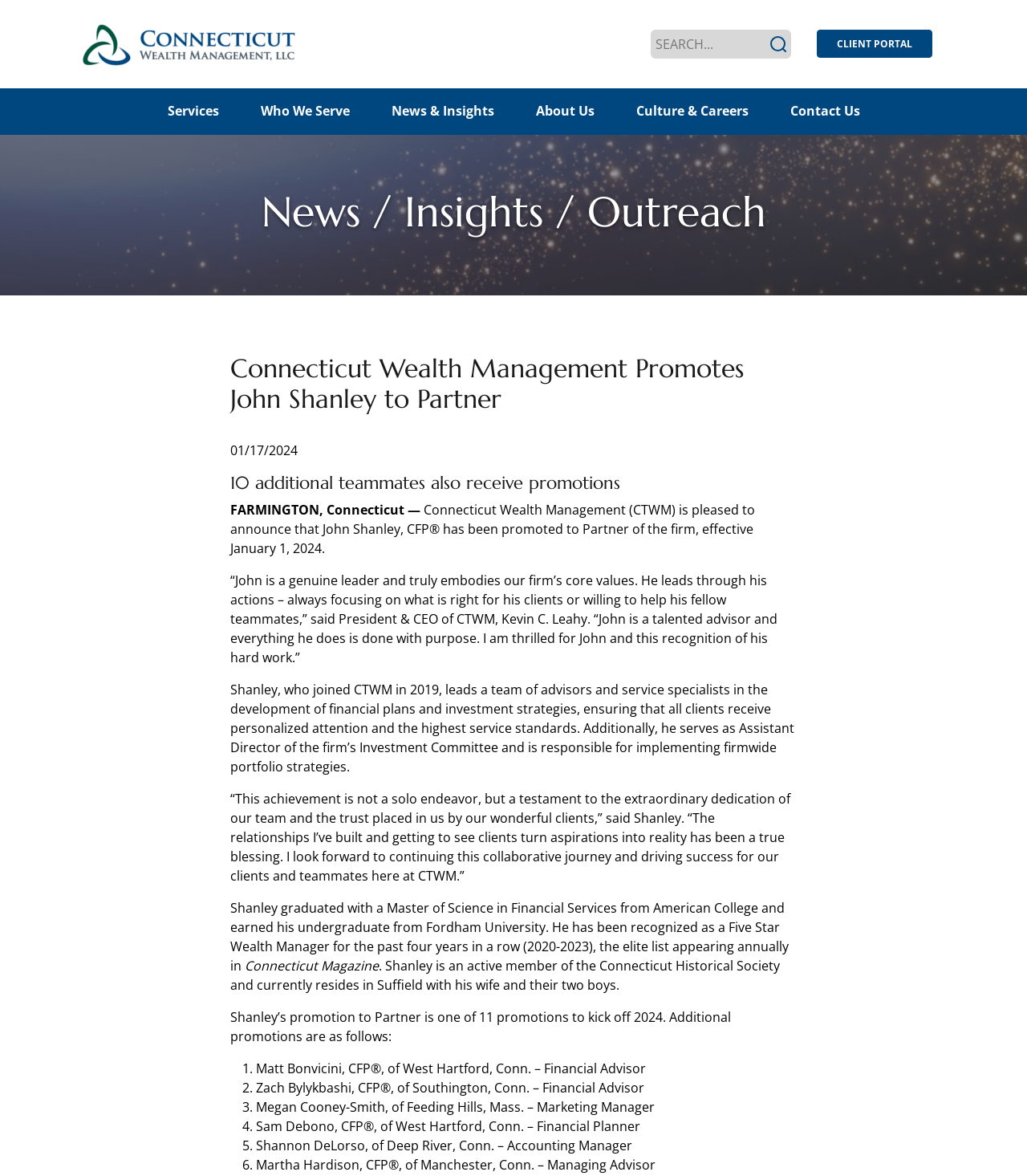Give a complete and precise description of the webpage's appearance.

The webpage is about Connecticut Wealth Management (CTWM) announcing the promotion of John Shanley to Partner of the firm. At the top left corner, there is a logo of Connecticut Wealth Management. A search bar is located at the top right corner, accompanied by a search button. Below the search bar, there are several links to different sections of the website, including "CLIENT PORTAL", "Services", "Who We Serve", "News & Insights", "About Us", "Culture & Careers", and "Contact Us".

The main content of the webpage is divided into sections. The first section has a heading "News / Insights / Outreach" and announces the promotion of John Shanley to Partner, effective January 1, 2024. Below this heading, there is a subheading "10 additional teammates also receive promotions" and a brief description of the announcement.

The next section provides more details about John Shanley's promotion, including a quote from the President & CEO of CTWM, Kevin C. Leahy, and a quote from Shanley himself. This section also describes Shanley's role and responsibilities within the firm.

The following sections provide more information about Shanley's background, including his education and achievements. There is also a list of 10 additional promotions within the firm, with each person's name, location, and new title listed.

Throughout the webpage, there are no images other than the Connecticut Wealth Management logo at the top left corner. The layout is clean and easy to read, with clear headings and concise text.